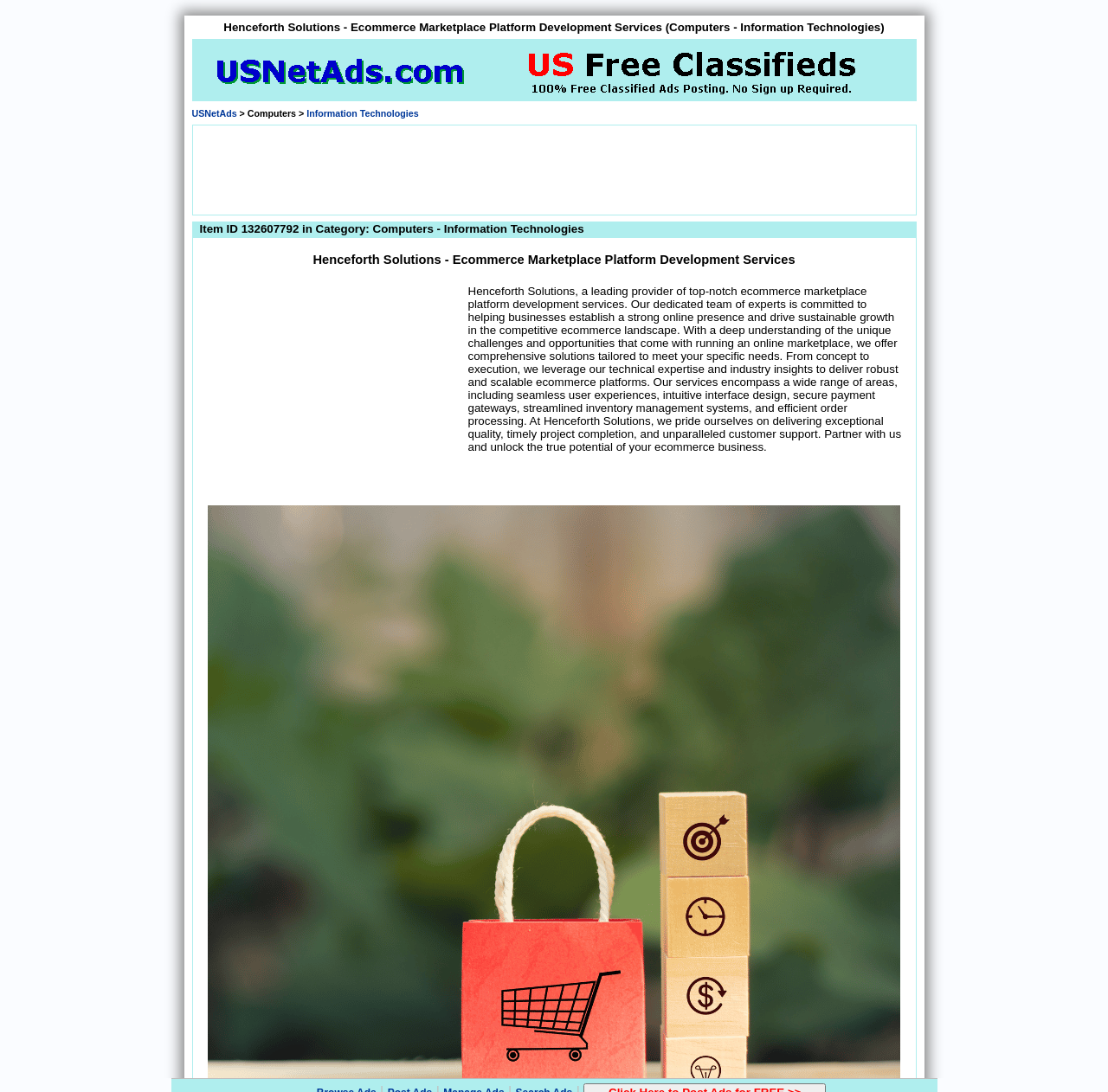What kind of team does Henceforth Solutions have?
Give a single word or phrase as your answer by examining the image.

Dedicated team of experts